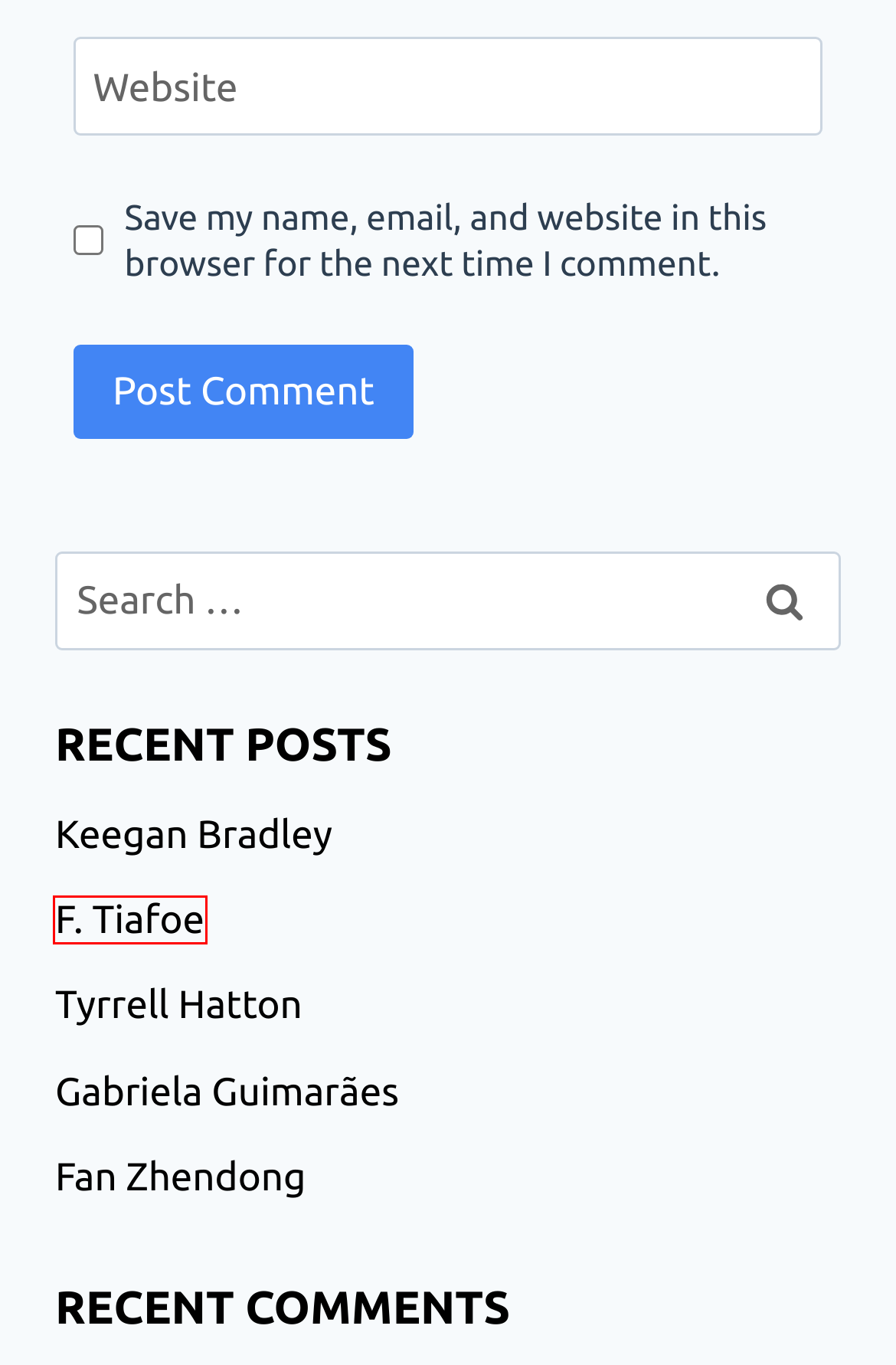A screenshot of a webpage is provided, featuring a red bounding box around a specific UI element. Identify the webpage description that most accurately reflects the new webpage after interacting with the selected element. Here are the candidates:
A. Gabriela Guimarães | The Famous Celebrity
B. Pieter Van Den Hoogenband | The Famous Celebrity
C. Zehra Güneş | The Famous Celebrity
D. Kevon Looney | The Famous Celebrity
E. Fan Zhendong | The Famous Celebrity
F. Keegan Bradley | The Famous Celebrity
G. Kerolin | The Famous Celebrity
H. F. Tiafoe | The Famous Celebrity

H